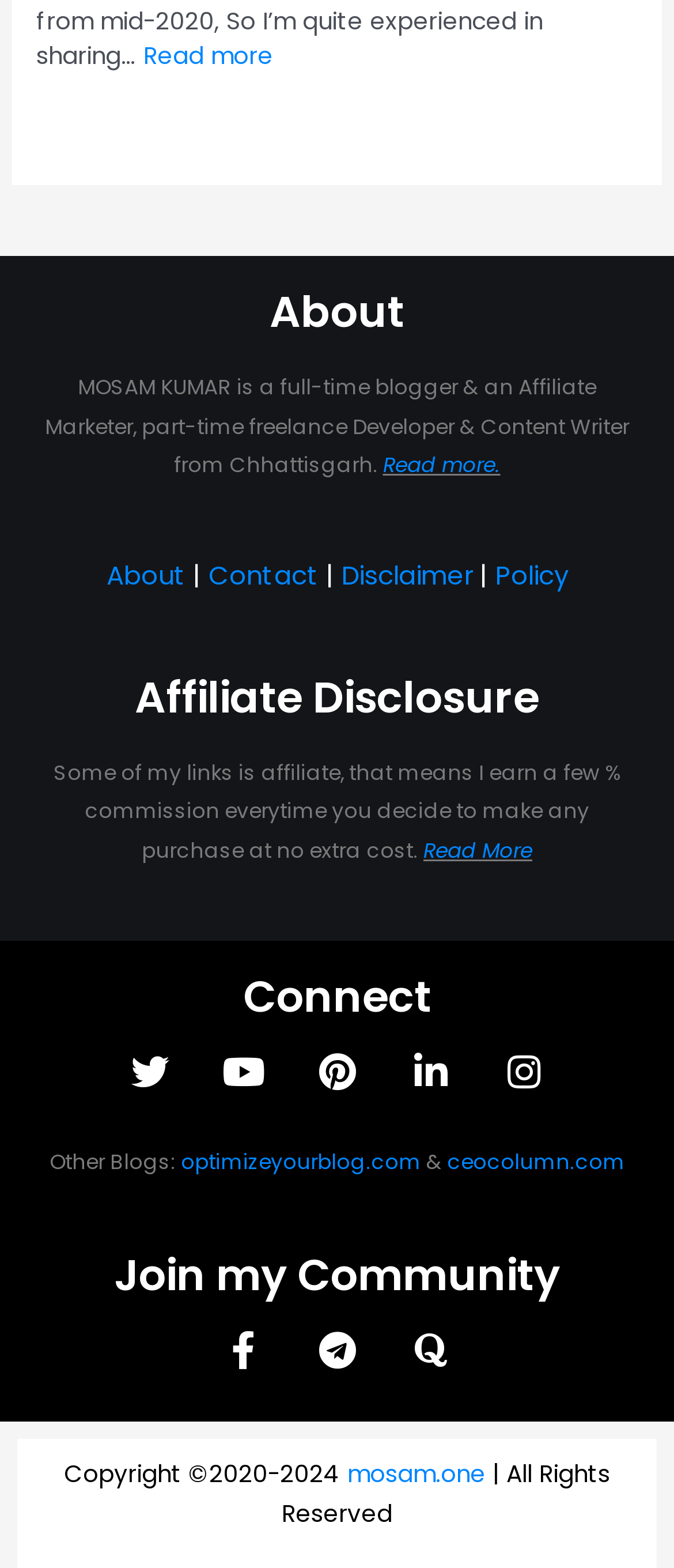Please find the bounding box coordinates of the clickable region needed to complete the following instruction: "Check the affiliate disclosure". The bounding box coordinates must consist of four float numbers between 0 and 1, i.e., [left, top, right, bottom].

[0.2, 0.425, 0.8, 0.464]